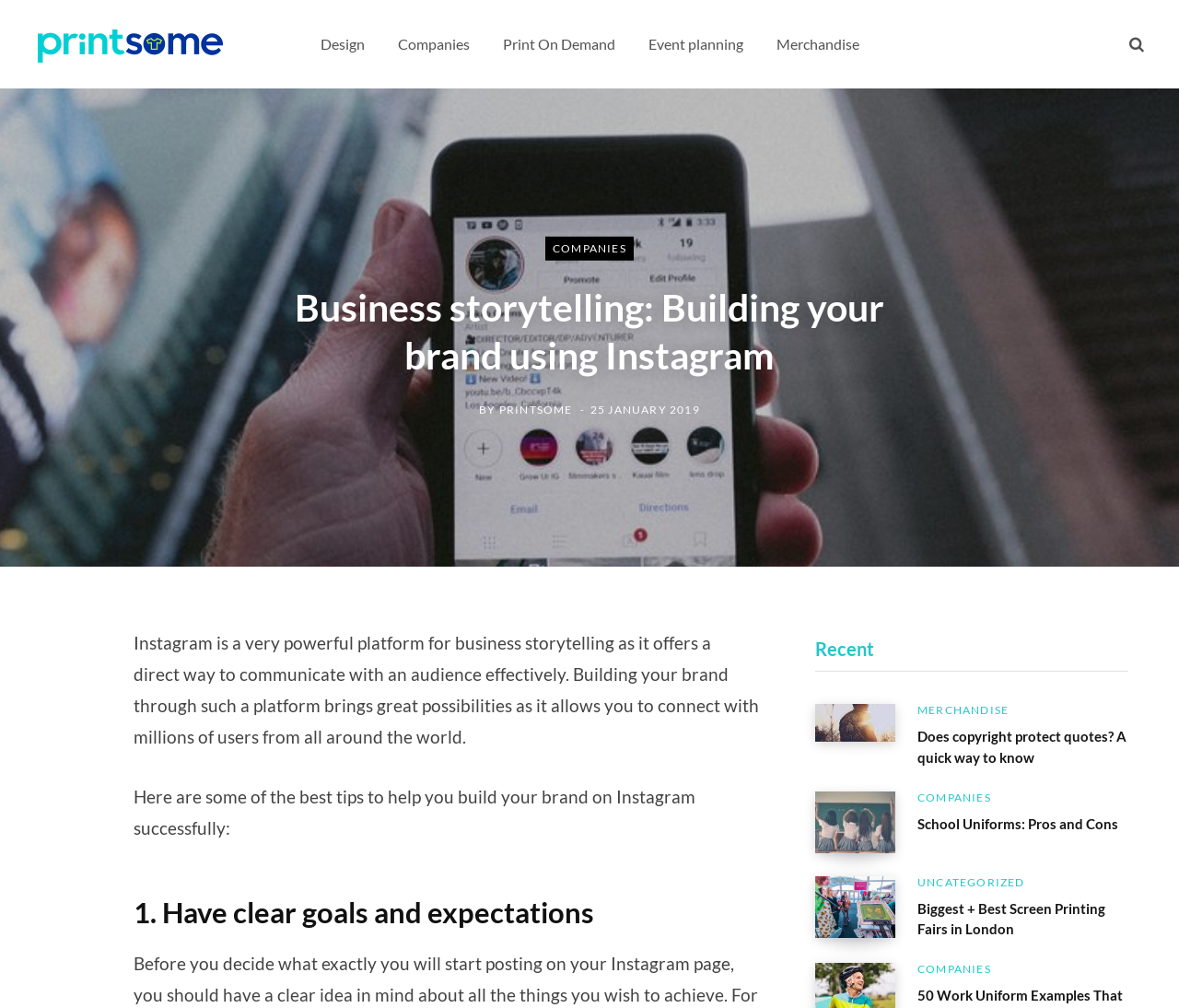Describe all the visual and textual components of the webpage comprehensively.

The webpage is about business storytelling and building a brand using Instagram. At the top left, there is a link to "Printsome Insights" accompanied by an image. Below this, there are several links to different categories, including "Design", "Companies", "Print On Demand", "Event planning", and "Merchandise". 

On the top right, there is a small icon represented by a Unicode character. Below this, there is a link to "Enlarge Featured Image" that spans the entire width of the page. 

The main content of the page is headed by a title "Business storytelling: Building your brand using Instagram" followed by a subtitle "BY PRINTSOME" and a date "25 JANUARY 2019". 

The main article discusses the power of Instagram for business storytelling and provides tips for building a brand on the platform. The article is divided into sections, with the first section titled "1. Have clear goals and expectations". 

On the right side of the page, there is a section titled "Recent" that features several links to recent articles, including "Are quotes copyrighted?", "Does copyright protect quotes?", "School Uniforms: Pros and Cons", and "Biggest + Best Screen Printing Fairs in London". Each of these links is accompanied by an image. 

There are also several social media sharing links at the bottom of the page, represented by icons.